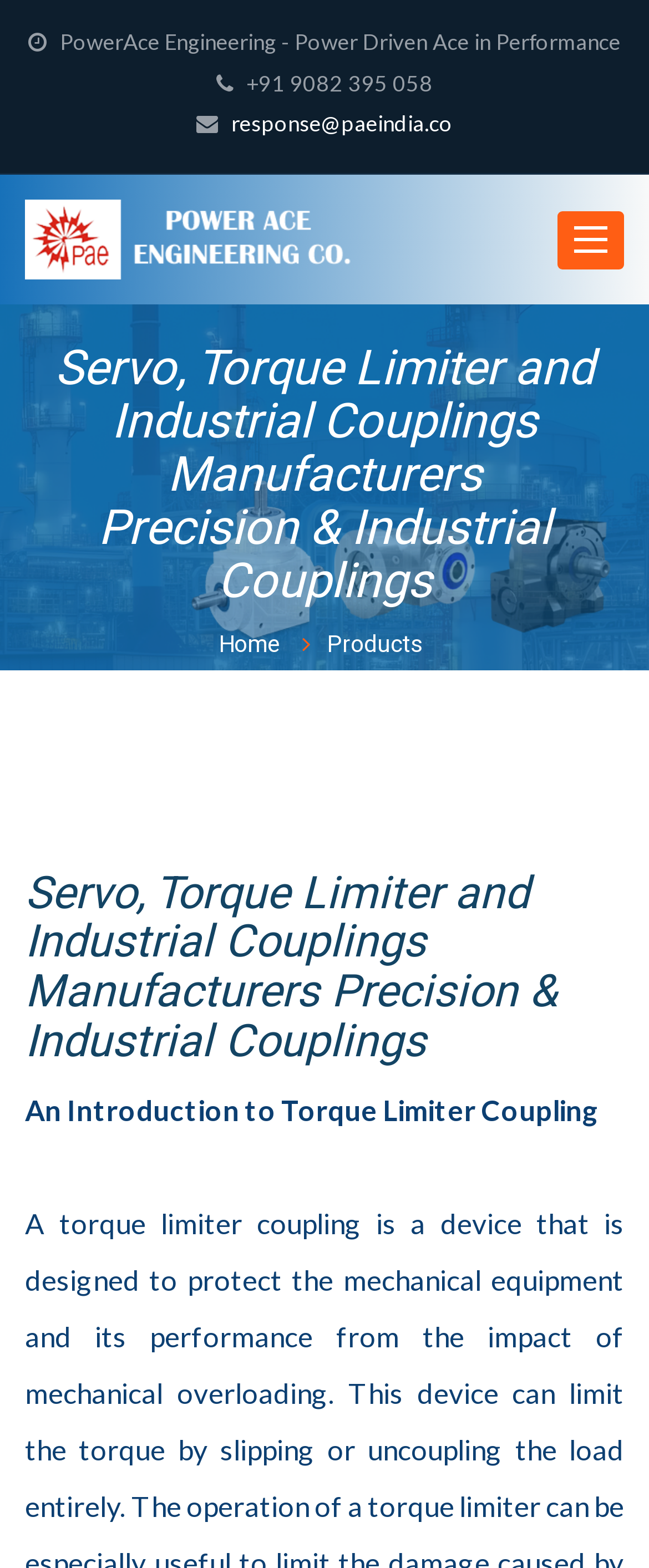Find the bounding box coordinates for the UI element whose description is: "response@paeindia.co". The coordinates should be four float numbers between 0 and 1, in the format [left, top, right, bottom].

[0.349, 0.07, 0.697, 0.087]